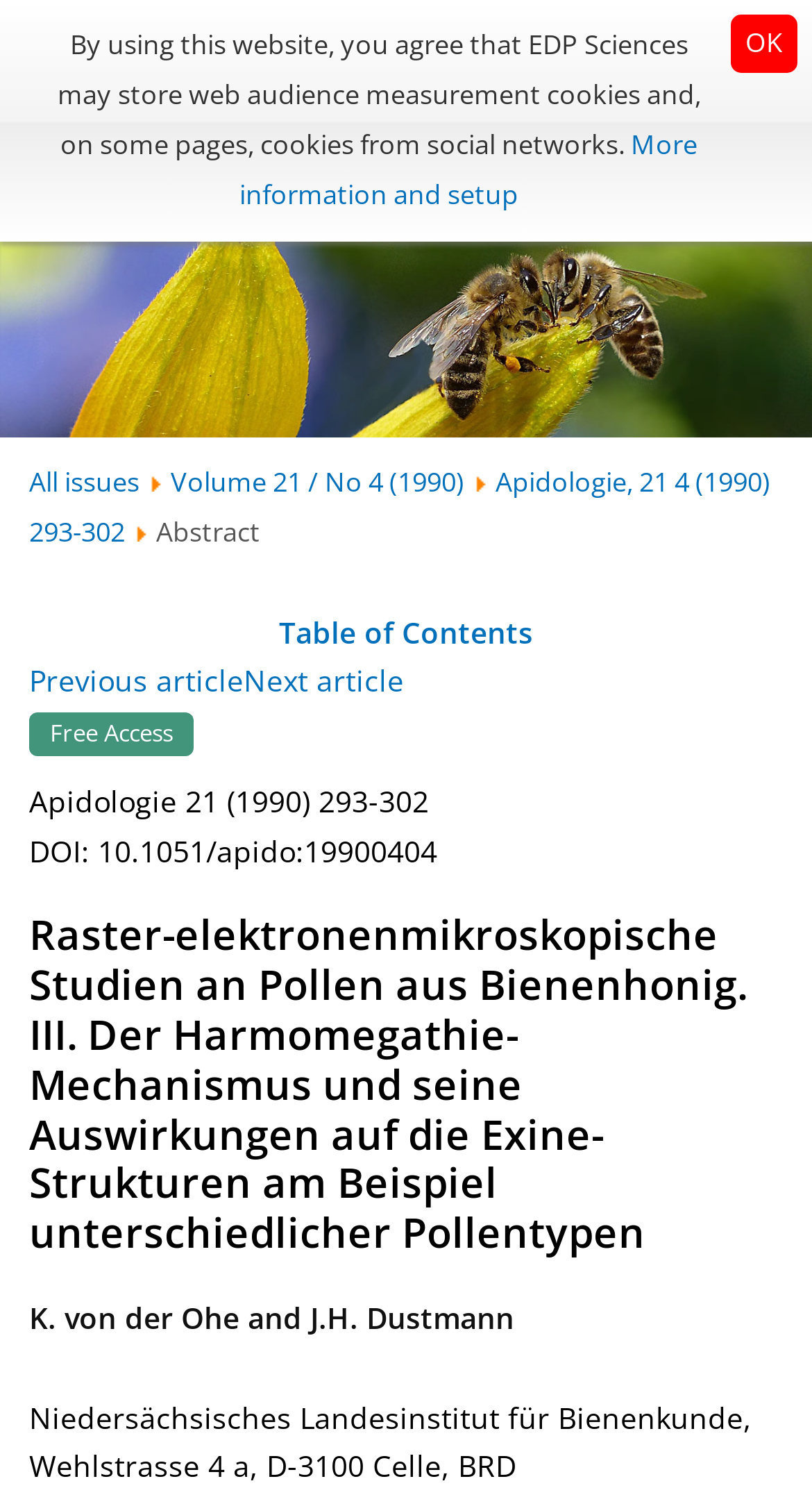Provide the bounding box coordinates for the area that should be clicked to complete the instruction: "View all issues".

[0.036, 0.31, 0.172, 0.335]